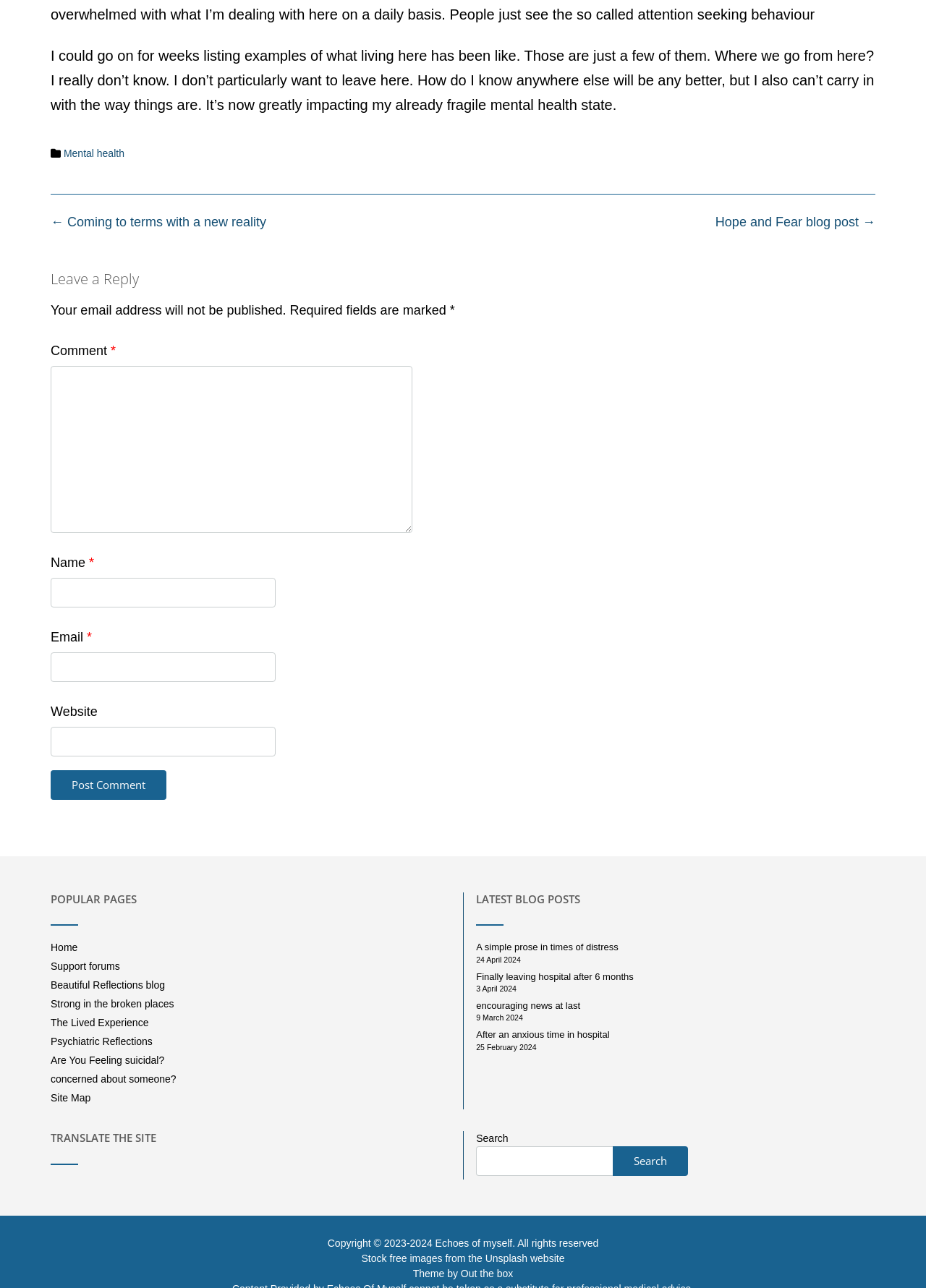Specify the bounding box coordinates of the element's area that should be clicked to execute the given instruction: "Post a comment". The coordinates should be four float numbers between 0 and 1, i.e., [left, top, right, bottom].

[0.055, 0.598, 0.18, 0.621]